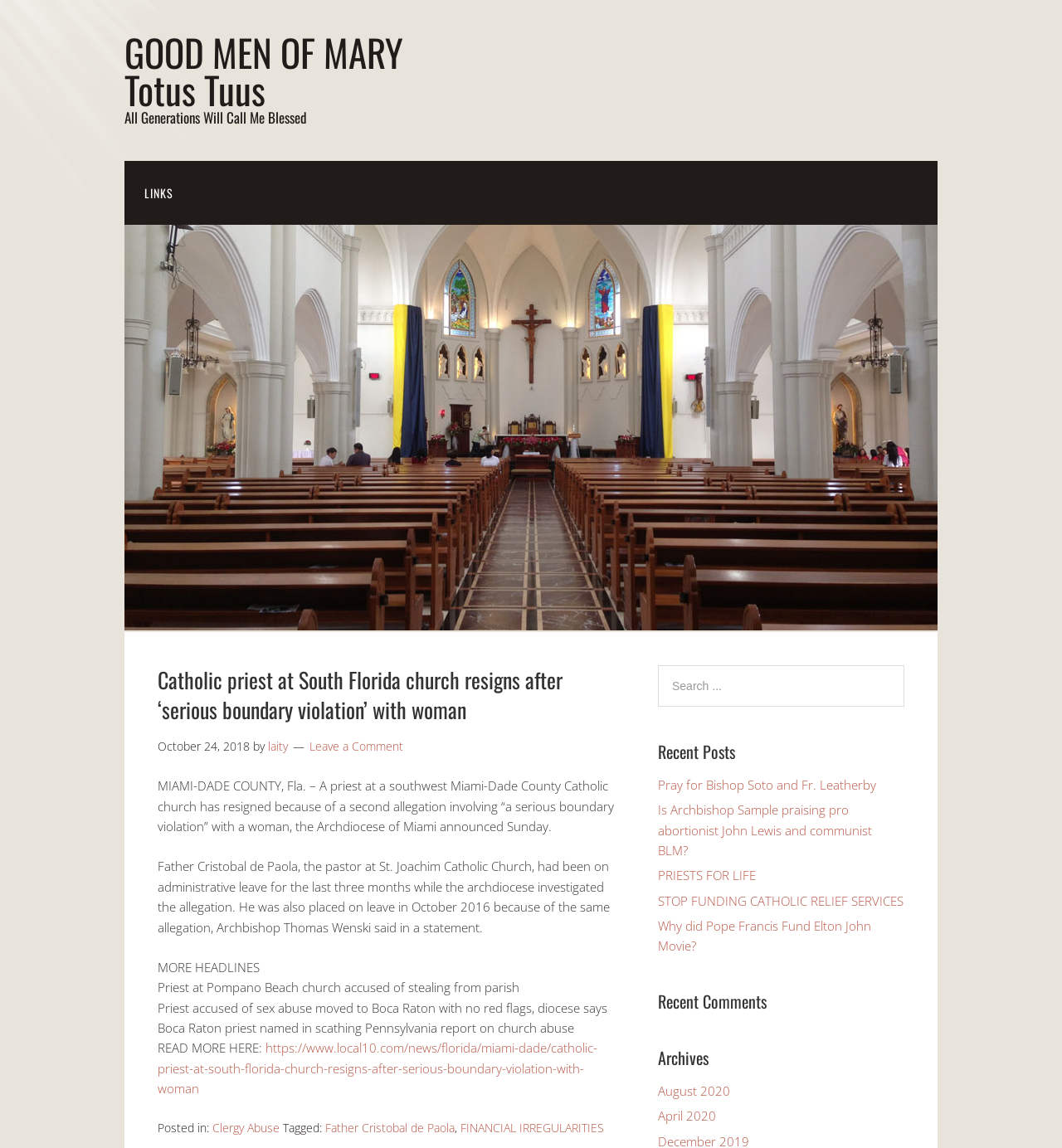Please determine the bounding box coordinates of the clickable area required to carry out the following instruction: "Click the link to read more about the Catholic priest's resignation". The coordinates must be four float numbers between 0 and 1, represented as [left, top, right, bottom].

[0.148, 0.906, 0.562, 0.955]